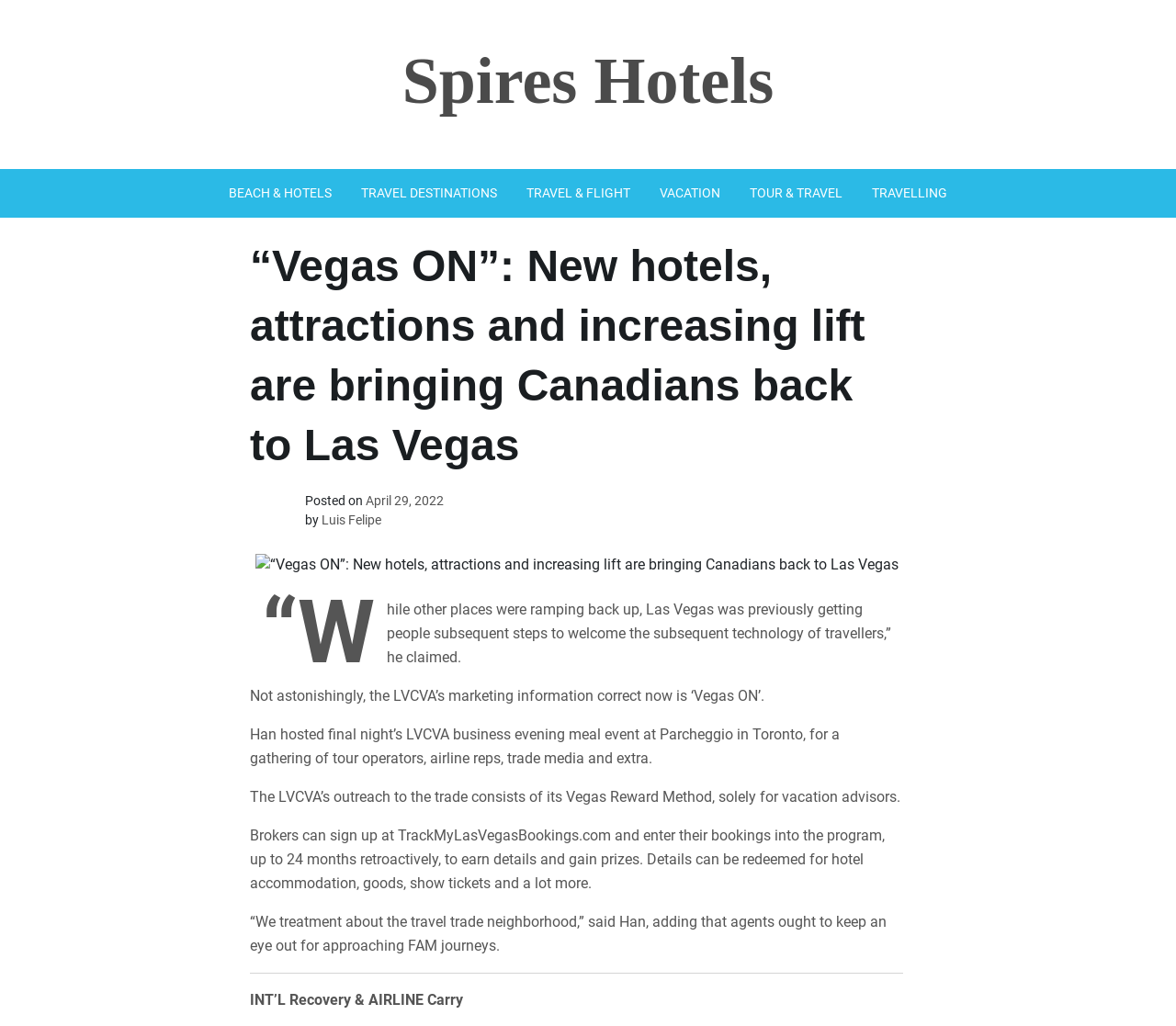Highlight the bounding box coordinates of the element that should be clicked to carry out the following instruction: "Read the blog for animals". The coordinates must be given as four float numbers ranging from 0 to 1, i.e., [left, top, right, bottom].

None